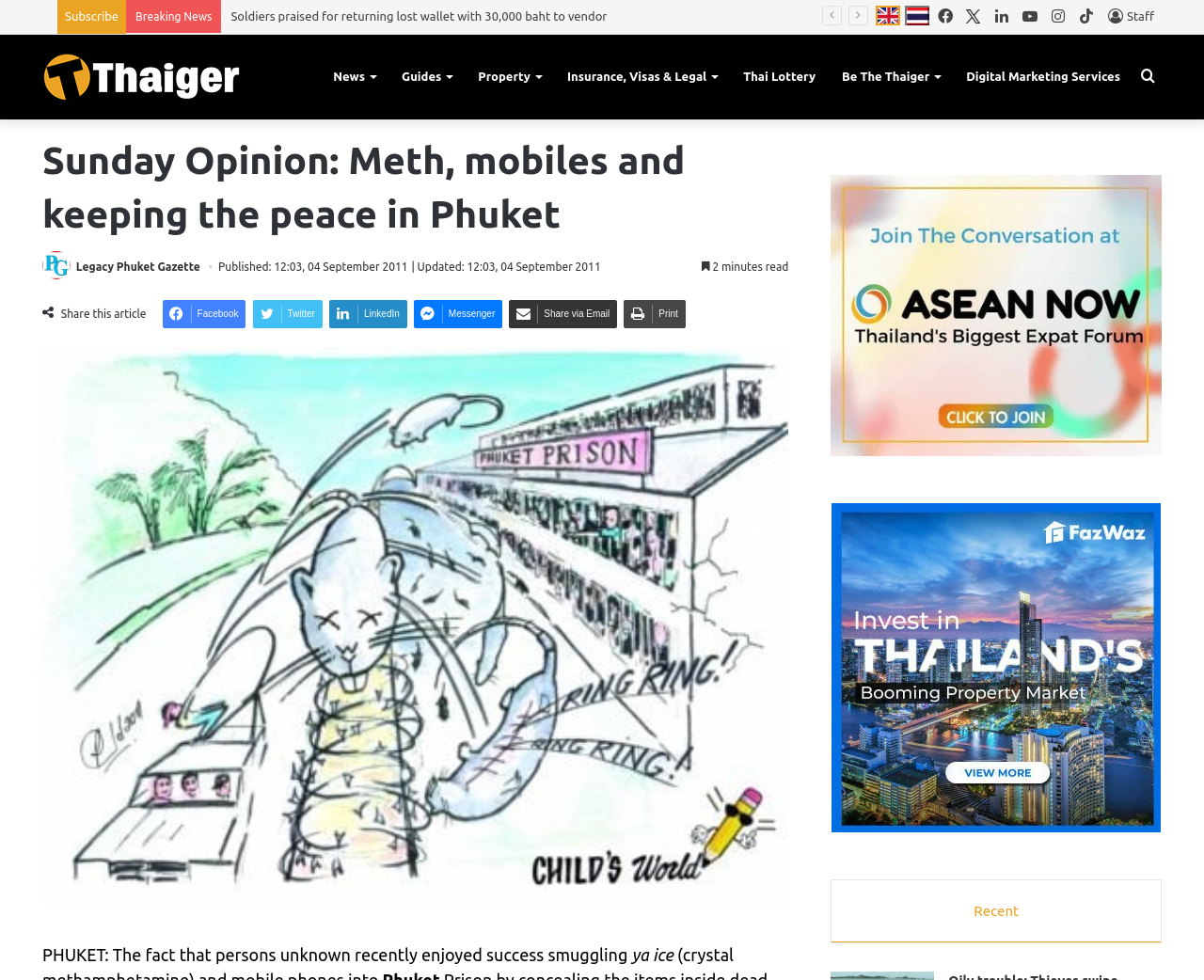Identify the bounding box coordinates of the clickable region to carry out the given instruction: "Search for something".

[0.941, 0.035, 0.965, 0.122]